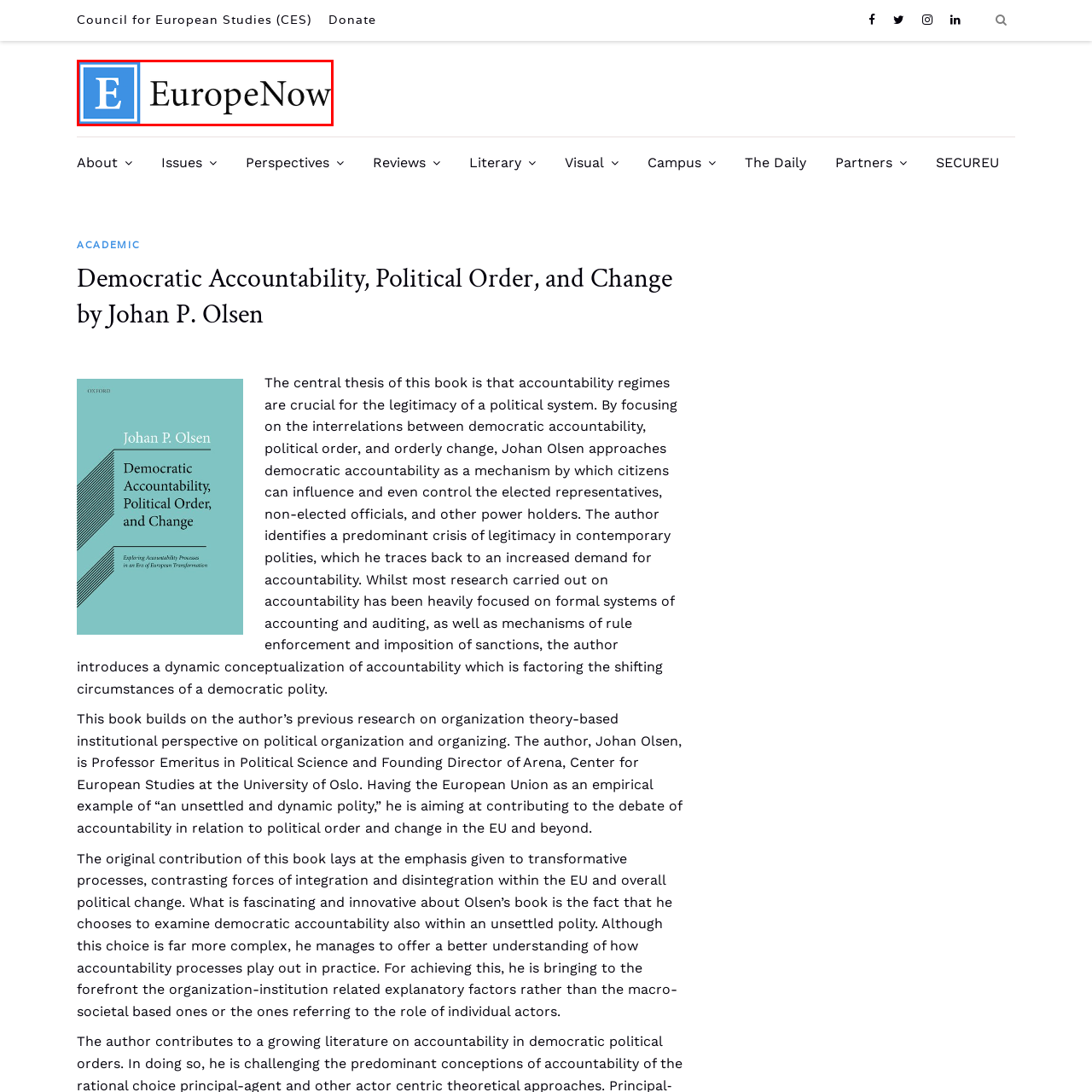Look at the region marked by the red box and describe it extensively.

The image features the logo of "EuropeNow," prominently displaying a stylized blue square with a white letter "E" in the center, accompanied by the name "EuropeNow" in bold, black typography. This logo represents EuropaNow, a platform that engages with contemporary European issues and promotes scholarly discourse. Positioned prominently on the webpage, the logo serves as a visual gateway to the content offered, encapsulating the essence of the publication's focus on political, social, and cultural dynamics within Europe.